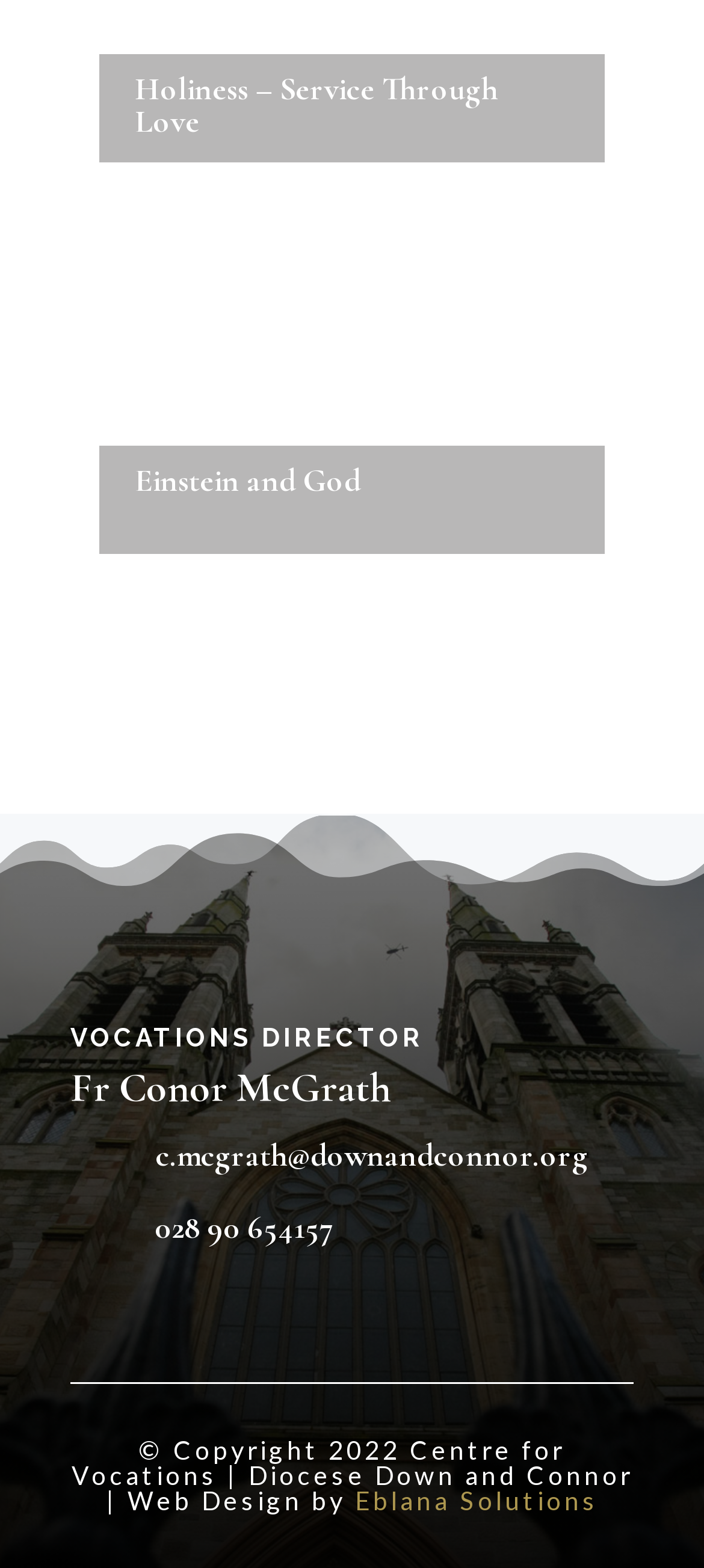Please find the bounding box for the UI element described by: "Holiness – Service Through Love".

[0.191, 0.043, 0.707, 0.089]